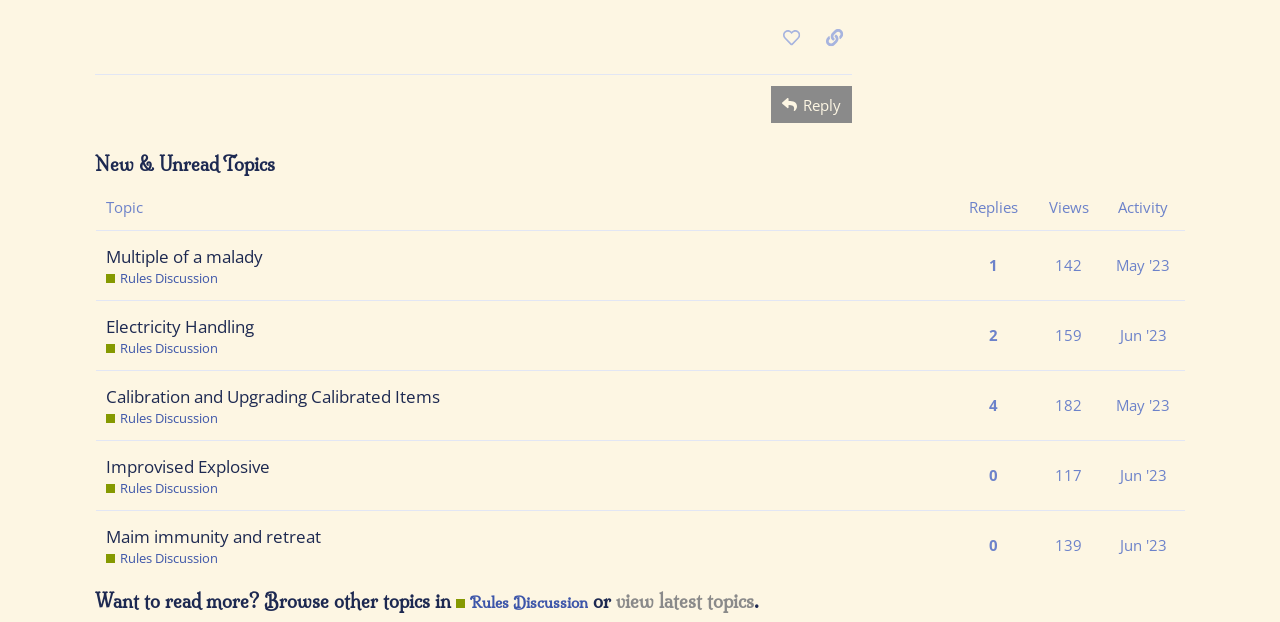Answer this question using a single word or a brief phrase:
What is the view count of the topic 'Multiple of a malady Rules Discussion'?

142